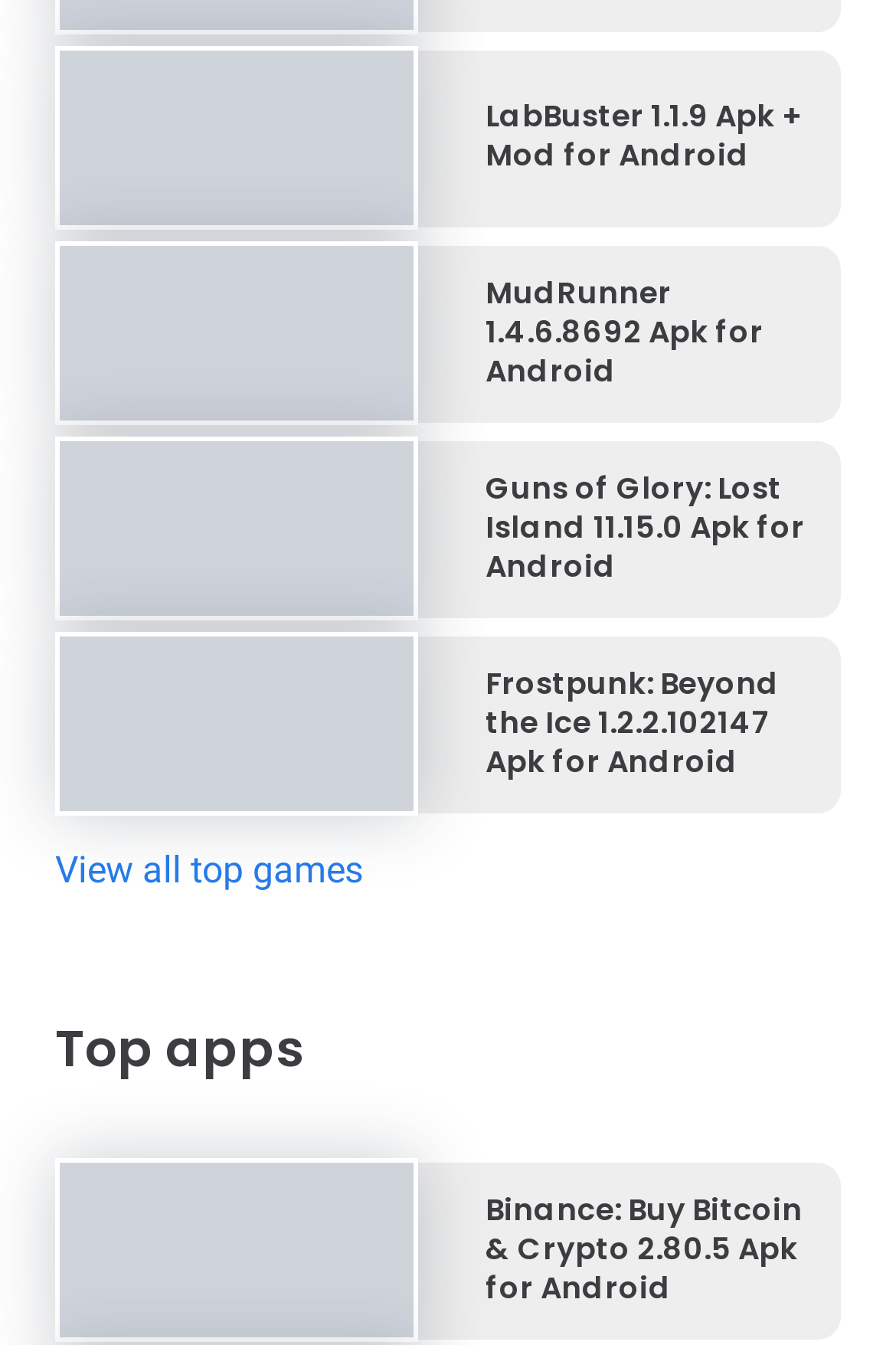How many games are listed on this page?
Ensure your answer is thorough and detailed.

I counted the number of article elements on the webpage, each containing a game's information, and found 5 games listed.